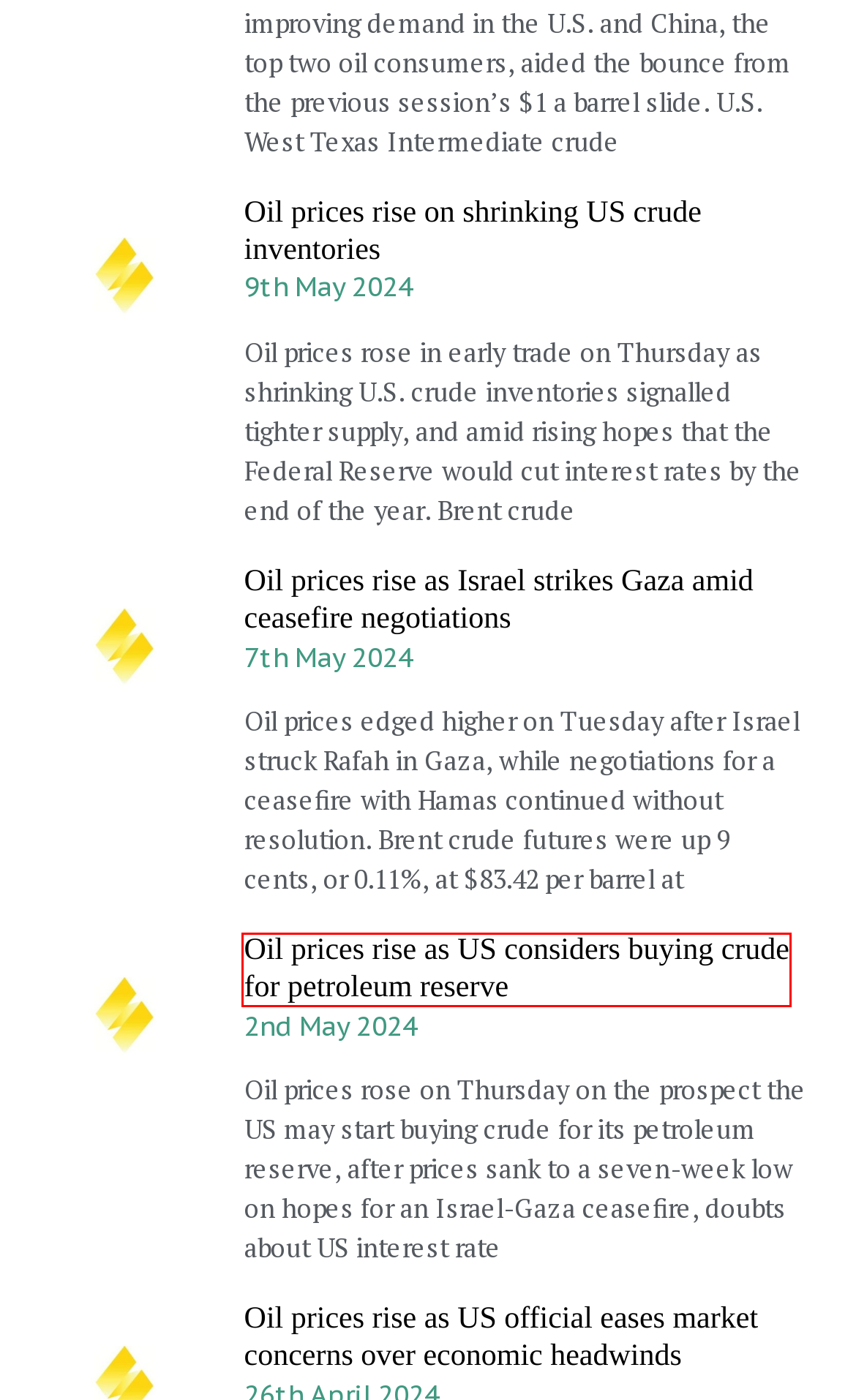Given a screenshot of a webpage with a red rectangle bounding box around a UI element, select the best matching webpage description for the new webpage that appears after clicking the highlighted element. The candidate descriptions are:
A. Oil prices rise as US considers buying crude for petroleum reserve - DirectorsTalk
B. Oil prices rise on Middle East geopolitical tensions - DirectorsTalk
C. Oil prices rise on signs of increased demand in U.S. and China - DirectorsTalk
D. Brent crude oil price hits $85.67 amid Middle East tensions - DirectorsTalk
E. Oil prices surge 3% to four-month high on U.S. inventory decline - DirectorsTalk
F. Oil prices rise on shrinking US crude inventories - DirectorsTalk
G. Oil prices rise as US official eases market concerns over economic headwinds - DirectorsTalk
H. Oil prices rise as Israel strikes Gaza amid ceasefire negotiations - DirectorsTalk

A